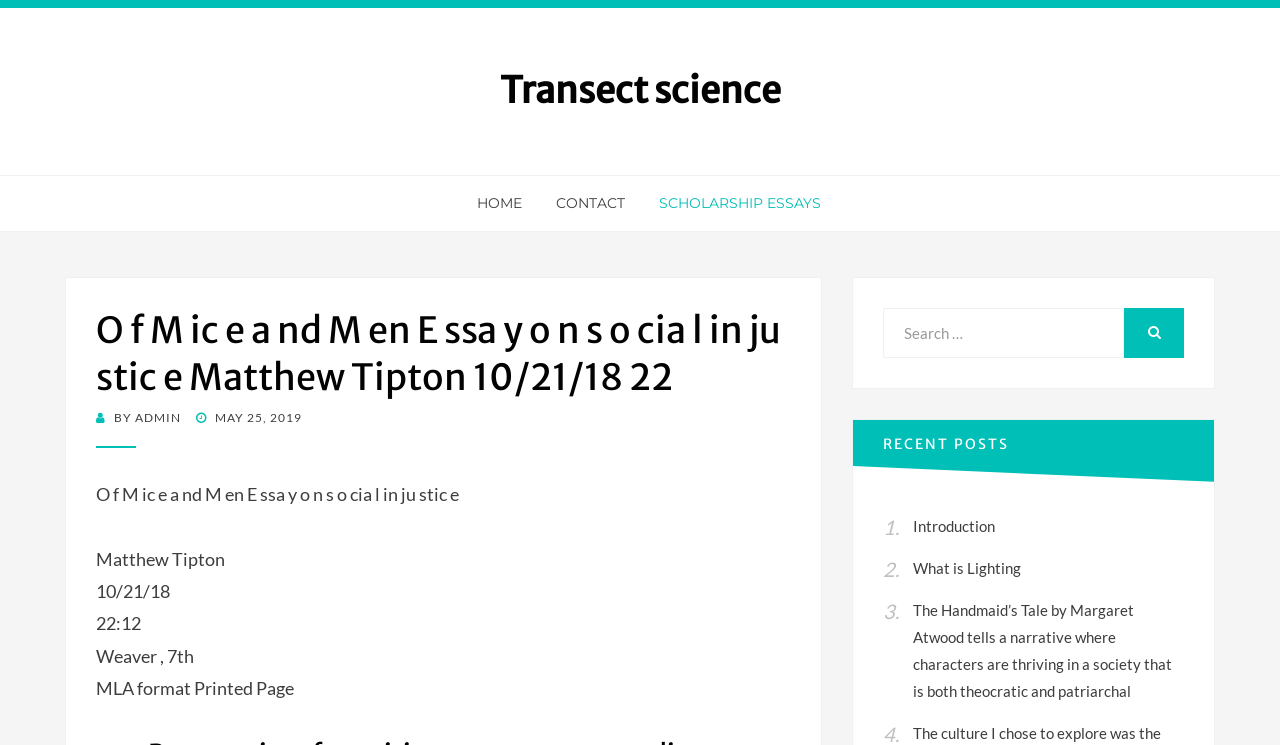Please determine the bounding box coordinates of the element's region to click in order to carry out the following instruction: "contact the administrator". The coordinates should be four float numbers between 0 and 1, i.e., [left, top, right, bottom].

[0.421, 0.256, 0.501, 0.29]